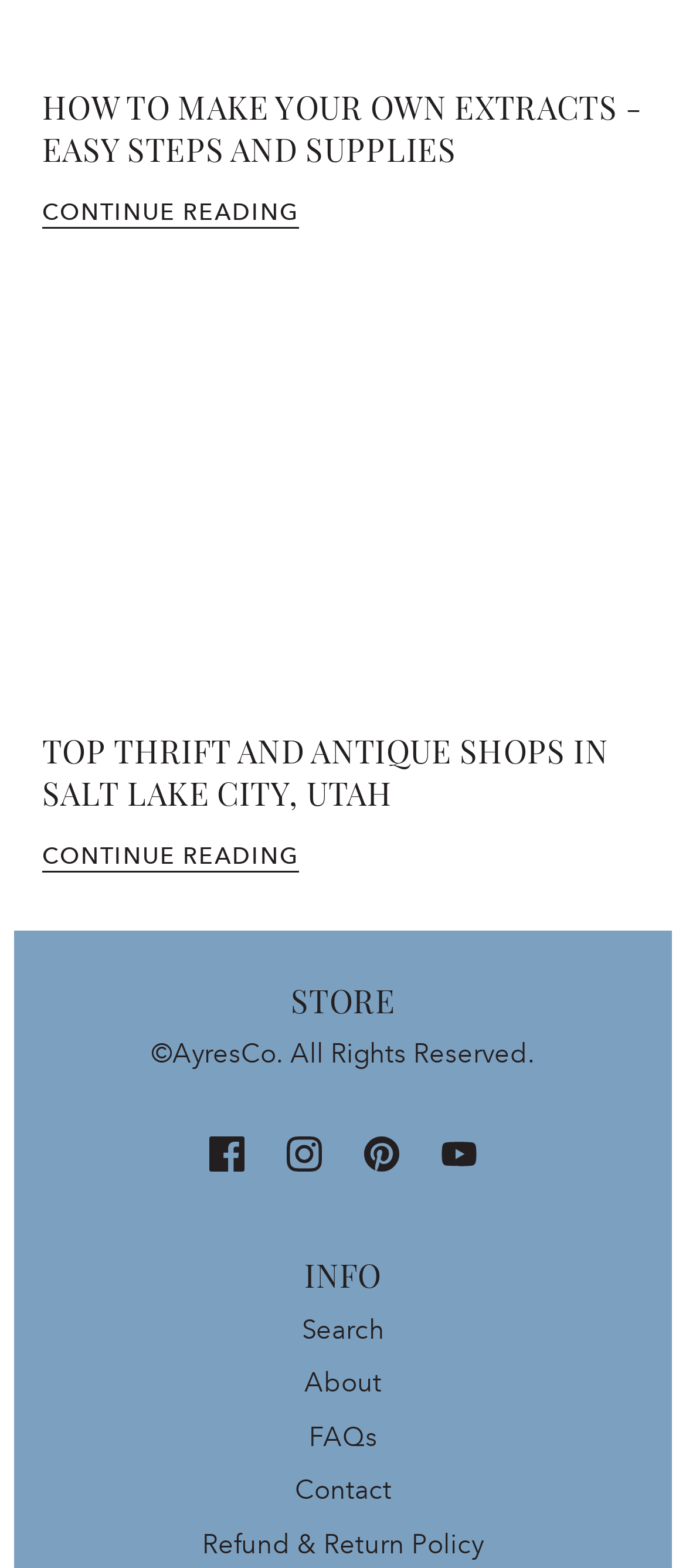What is the title of the second article?
Based on the screenshot, give a detailed explanation to answer the question.

I looked at the headings on the webpage and found the second article title, which is TOP THRIFT AND ANTIQUE SHOPS IN SALT LAKE CITY, UTAH.